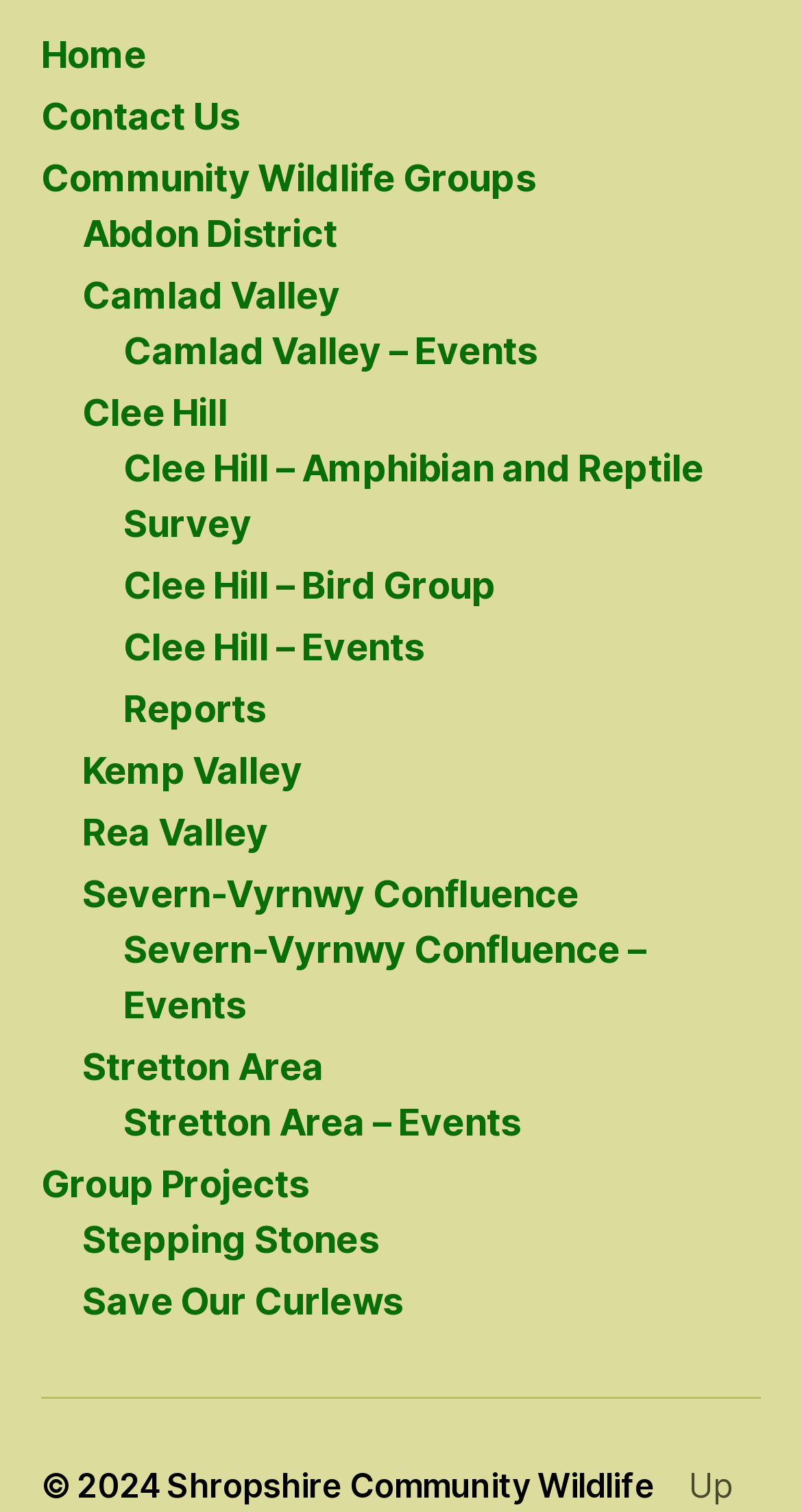Identify the bounding box for the element characterized by the following description: "Community Wildlife Groups".

[0.051, 0.103, 0.667, 0.132]